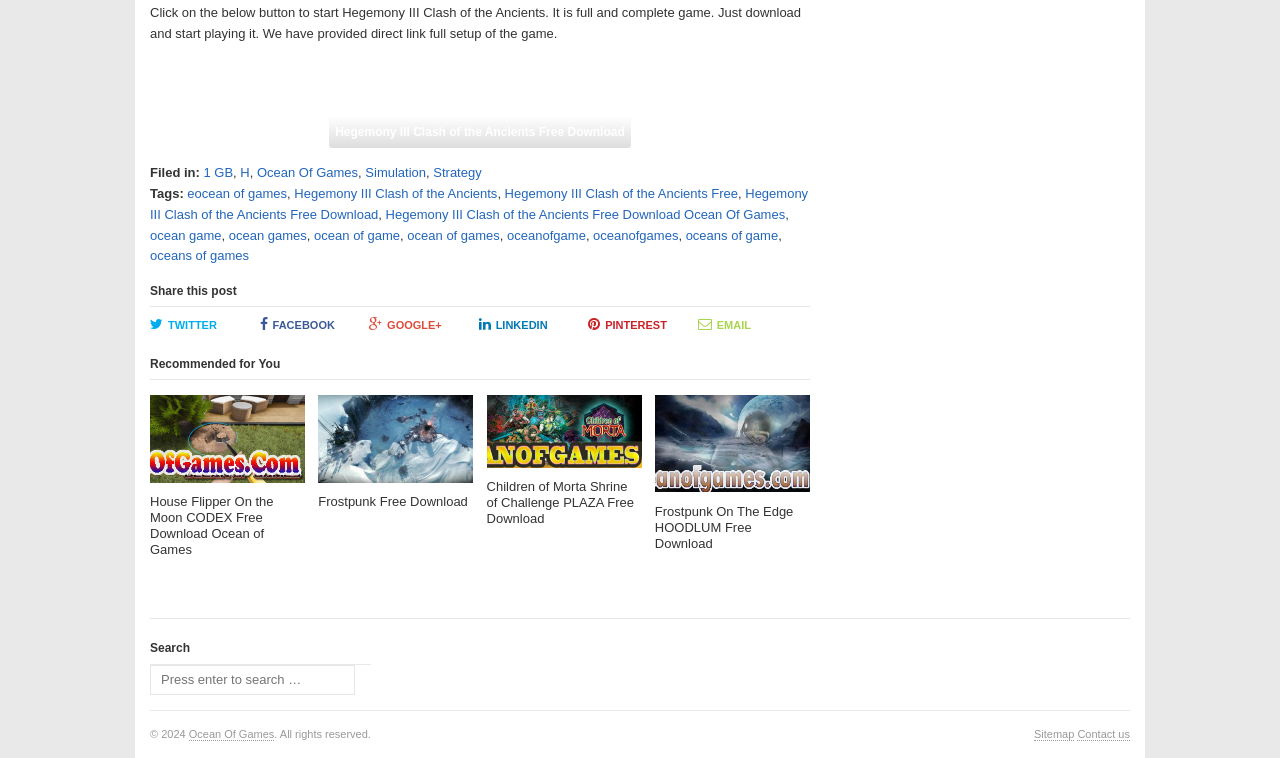Pinpoint the bounding box coordinates of the area that should be clicked to complete the following instruction: "View recommended game House Flipper On the Moon CODEX Free Download". The coordinates must be given as four float numbers between 0 and 1, i.e., [left, top, right, bottom].

[0.117, 0.521, 0.238, 0.737]